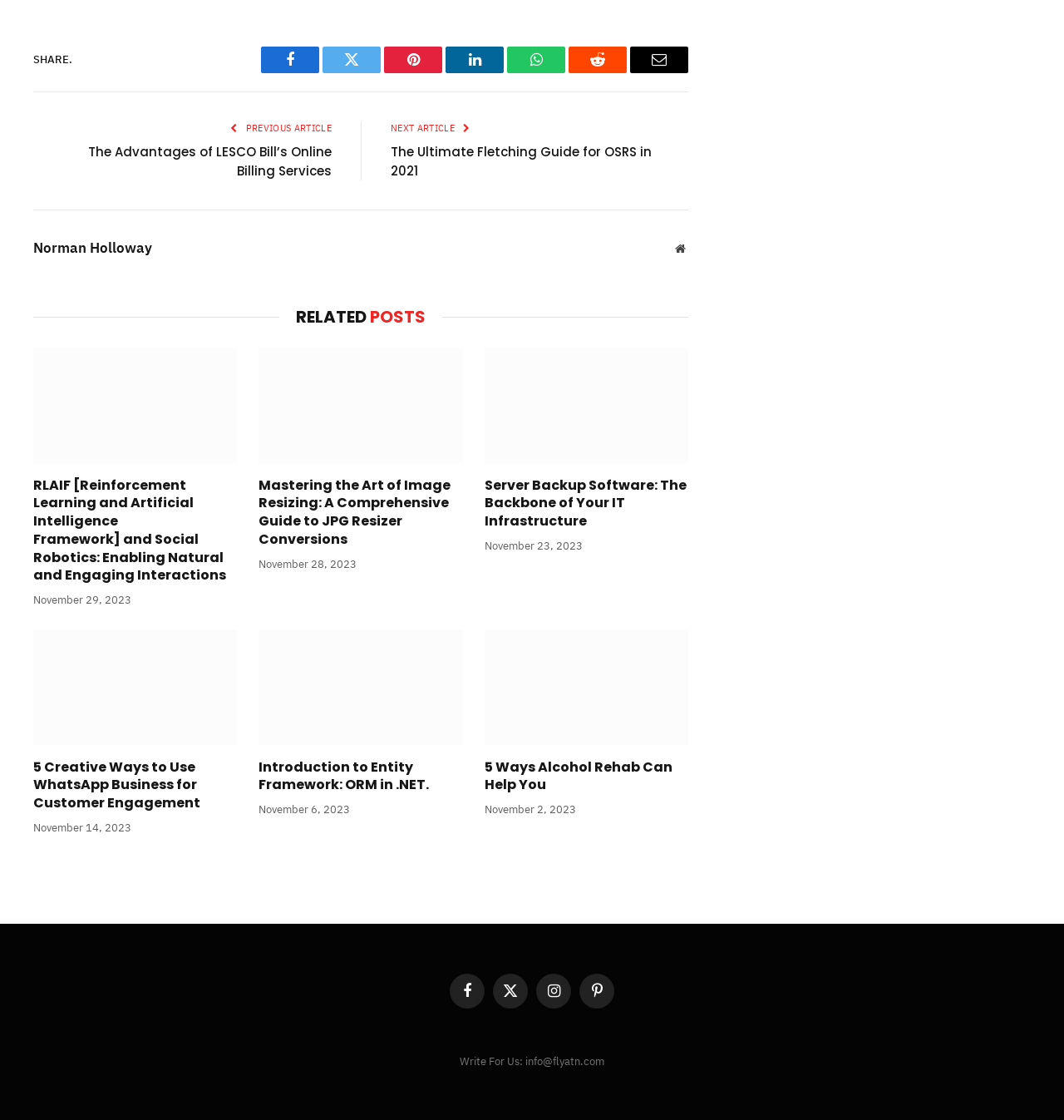Give a concise answer using only one word or phrase for this question:
What is the email address for writing to the webpage?

info@flyatn.com